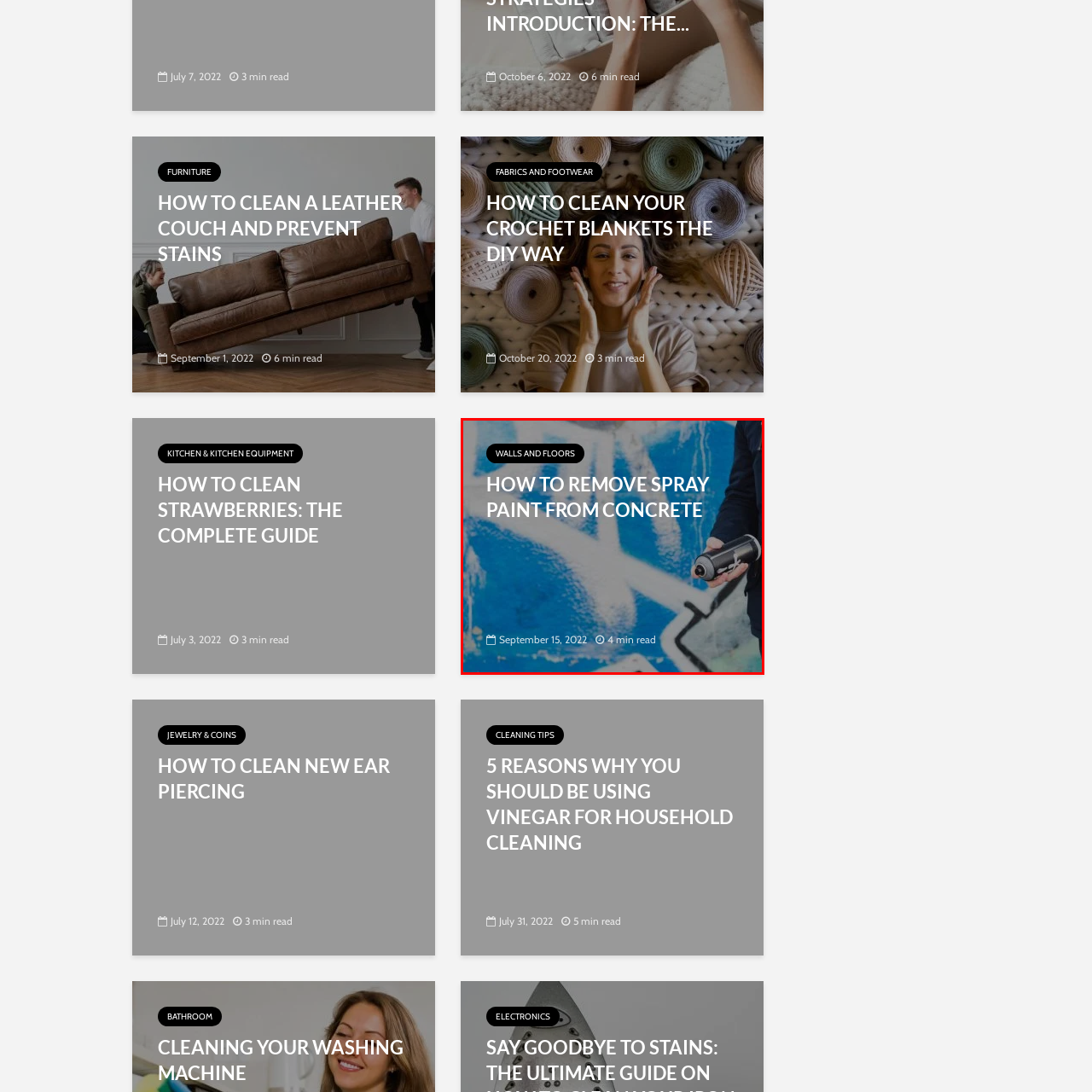What is the purpose of the article?
Focus on the image highlighted within the red borders and answer with a single word or short phrase derived from the image.

To provide methods for cleaning concrete